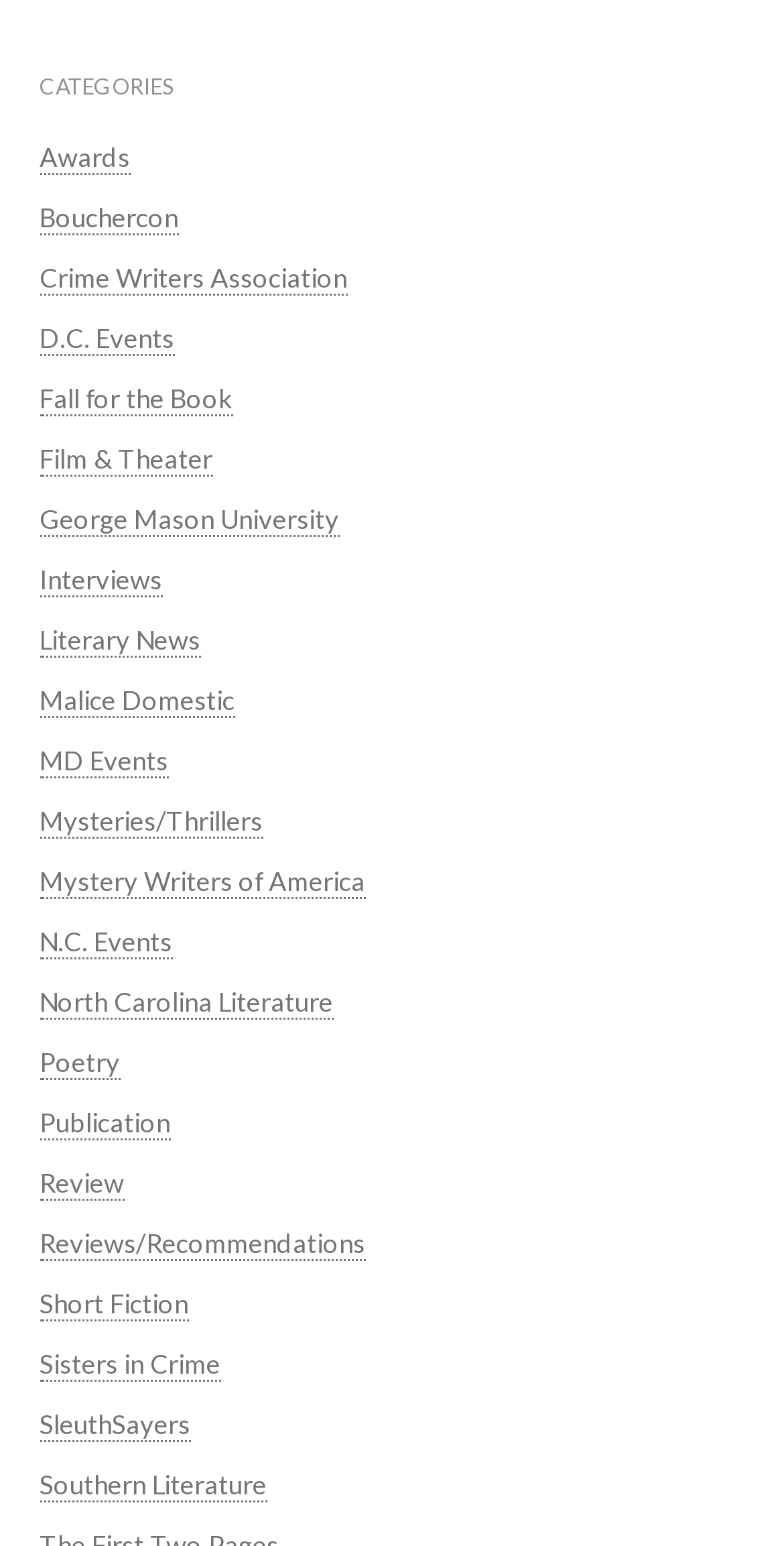Please locate the clickable area by providing the bounding box coordinates to follow this instruction: "explore Mysteries/Thrillers".

[0.05, 0.52, 0.335, 0.542]